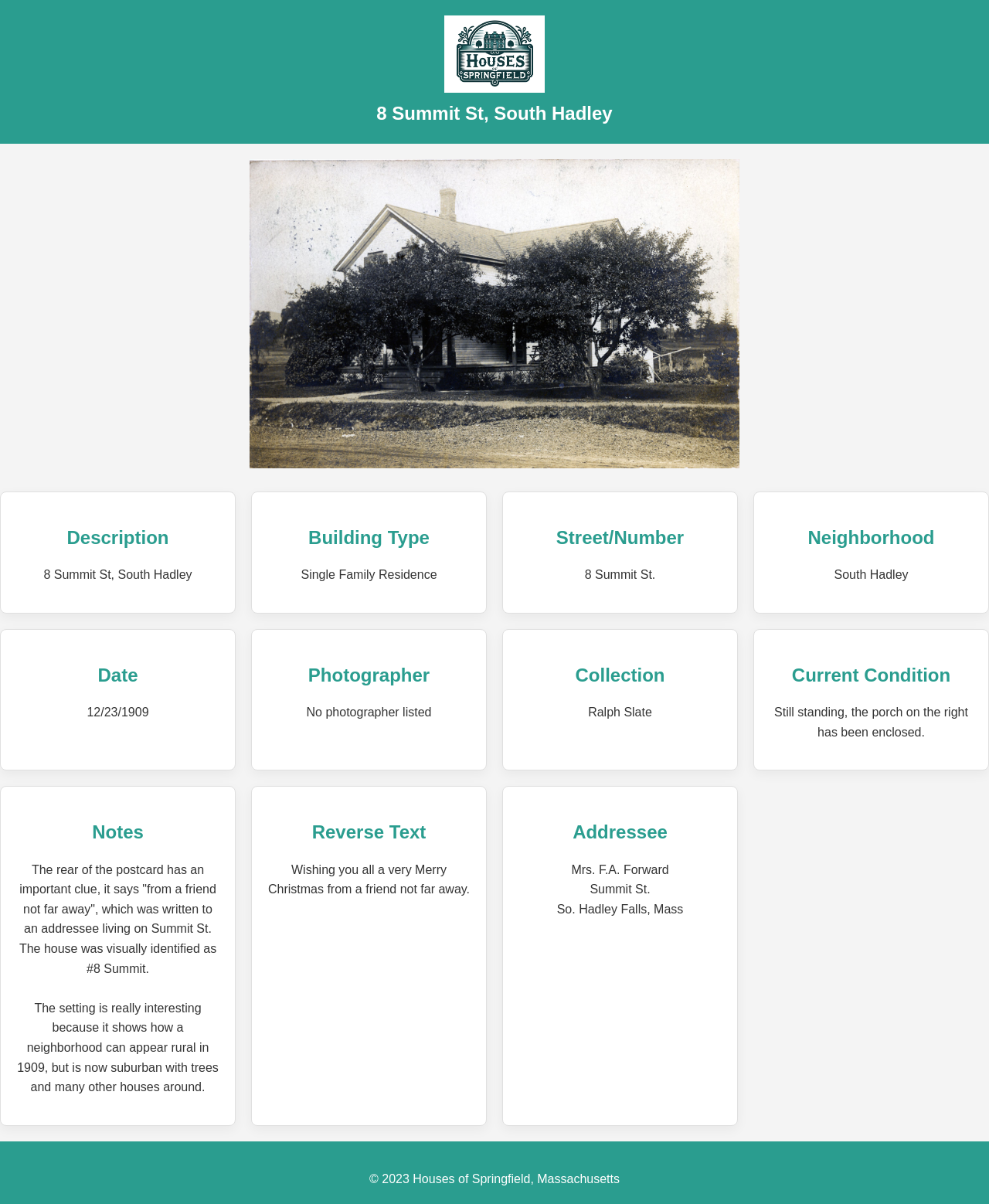Please identify the primary heading of the webpage and give its text content.

8 Summit St, South Hadley